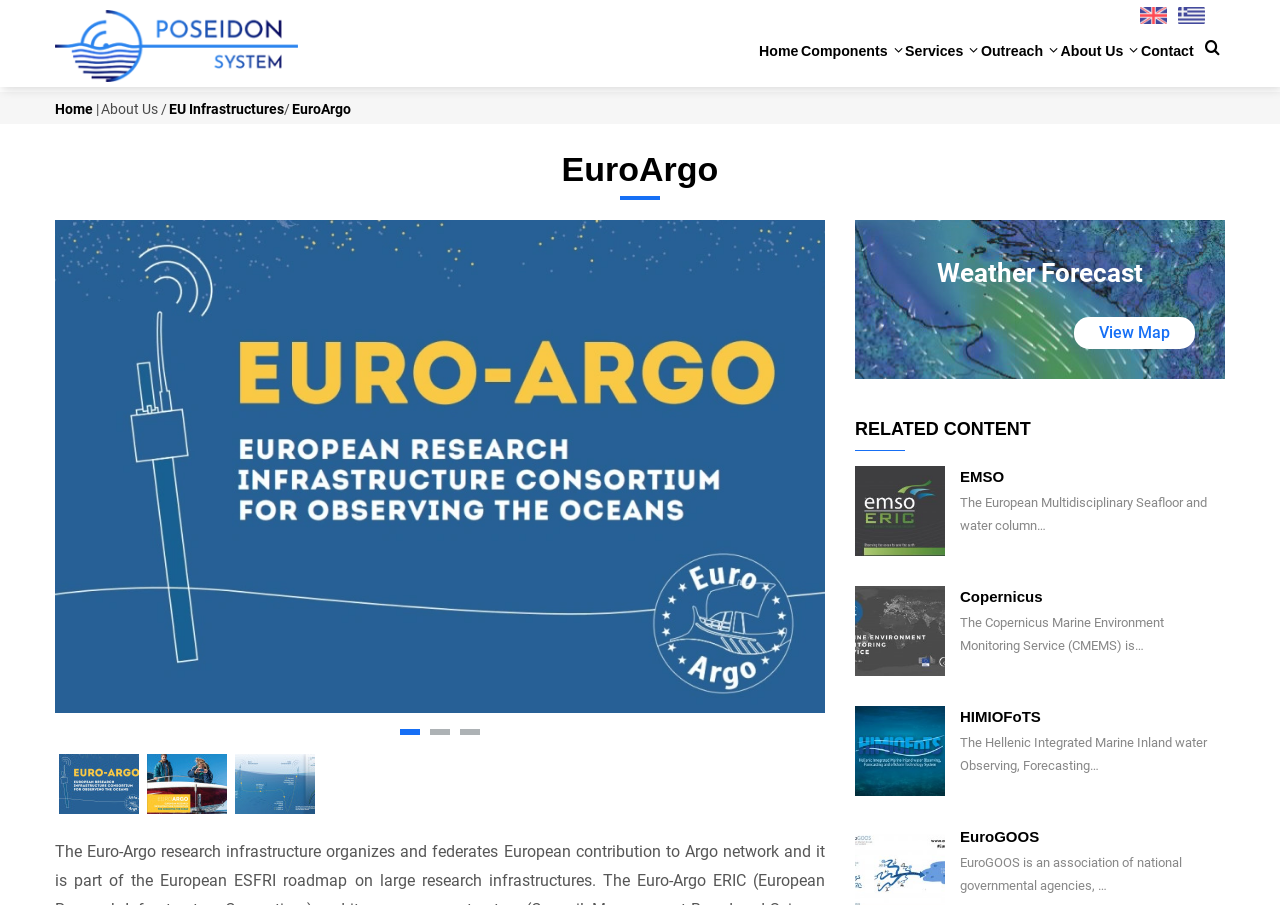Given the element description Weather Forecast View Map, identify the bounding box coordinates for the UI element on the webpage screenshot. The format should be (top-left x, top-left y, bottom-right x, bottom-right y), with values between 0 and 1.

[0.668, 0.243, 0.957, 0.419]